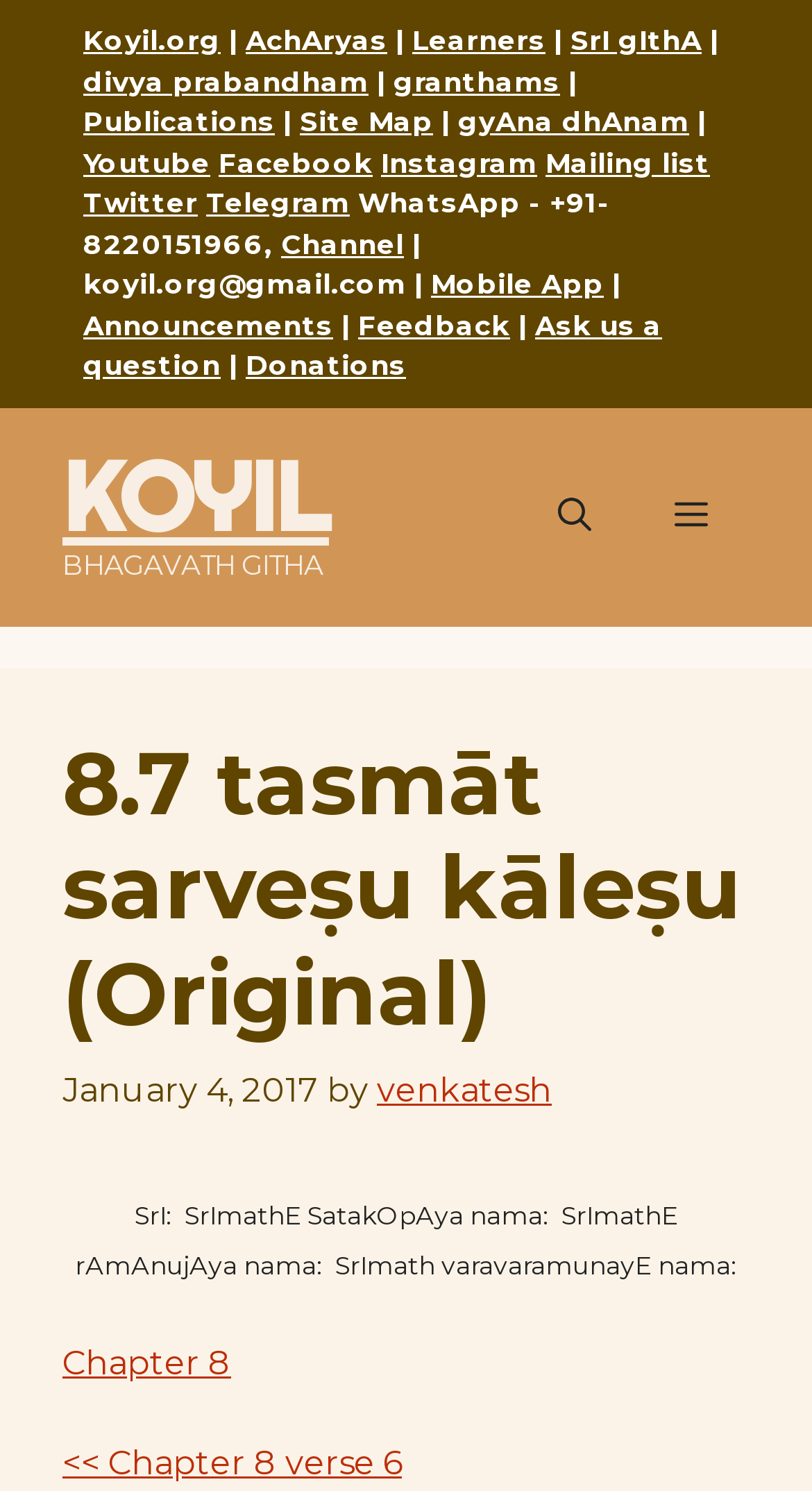Locate the bounding box coordinates of the region to be clicked to comply with the following instruction: "Go to the SrI gIthA page". The coordinates must be four float numbers between 0 and 1, in the form [left, top, right, bottom].

[0.703, 0.015, 0.864, 0.038]